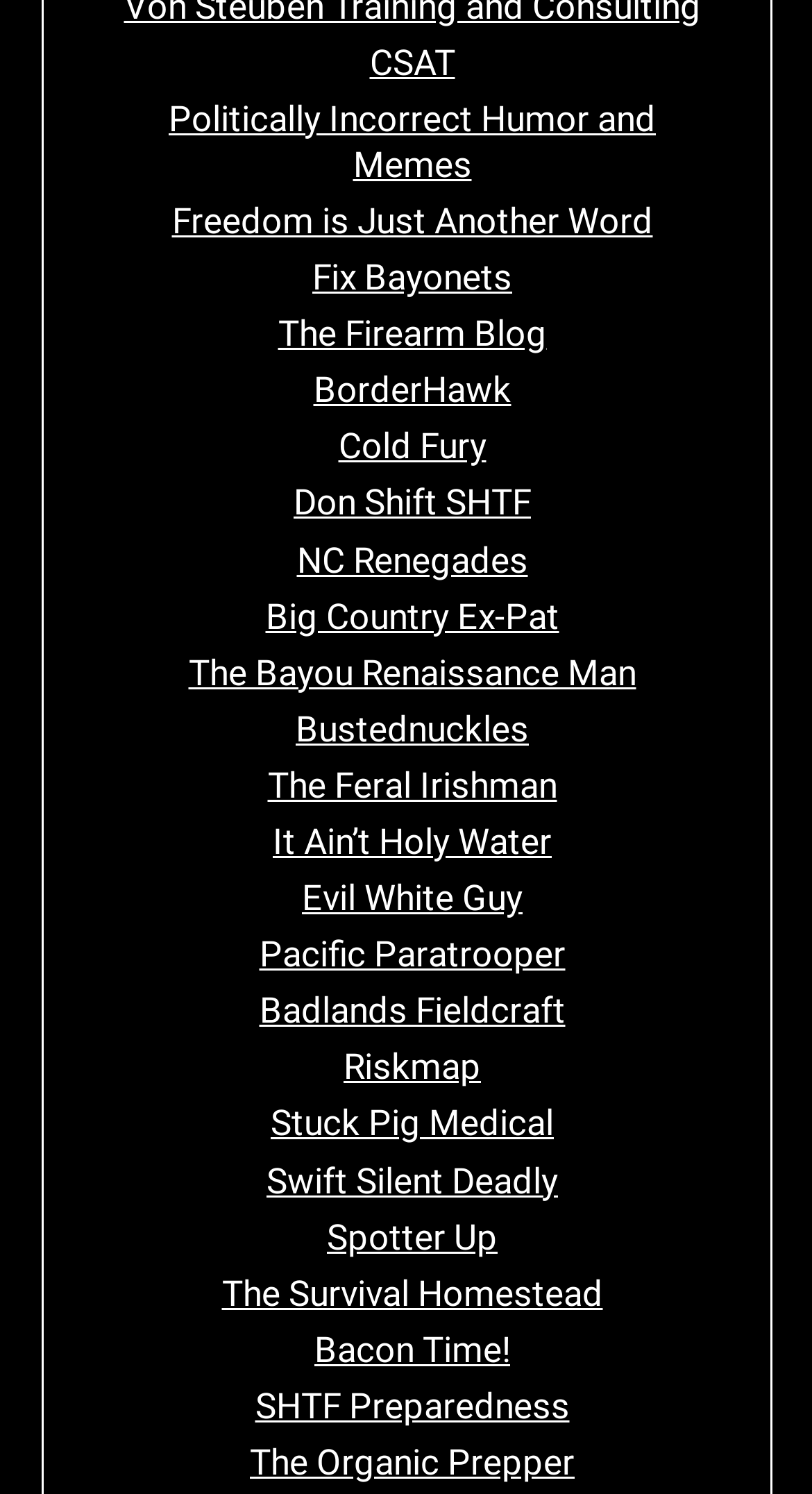What is the first link on the webpage?
Please provide a single word or phrase as your answer based on the image.

CSAT